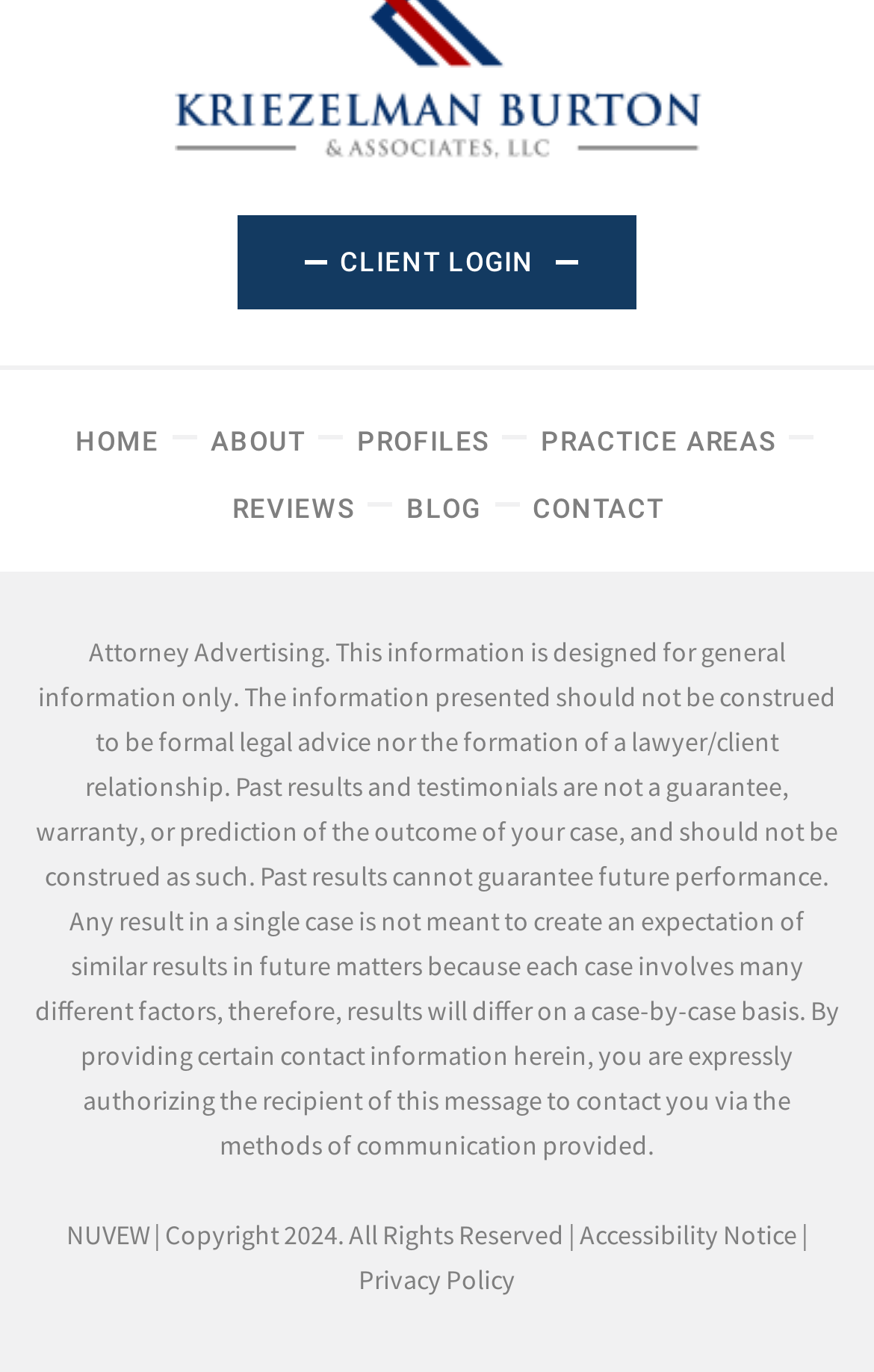Locate the bounding box coordinates of the region to be clicked to comply with the following instruction: "read reviews". The coordinates must be four float numbers between 0 and 1, in the form [left, top, right, bottom].

[0.266, 0.36, 0.406, 0.383]